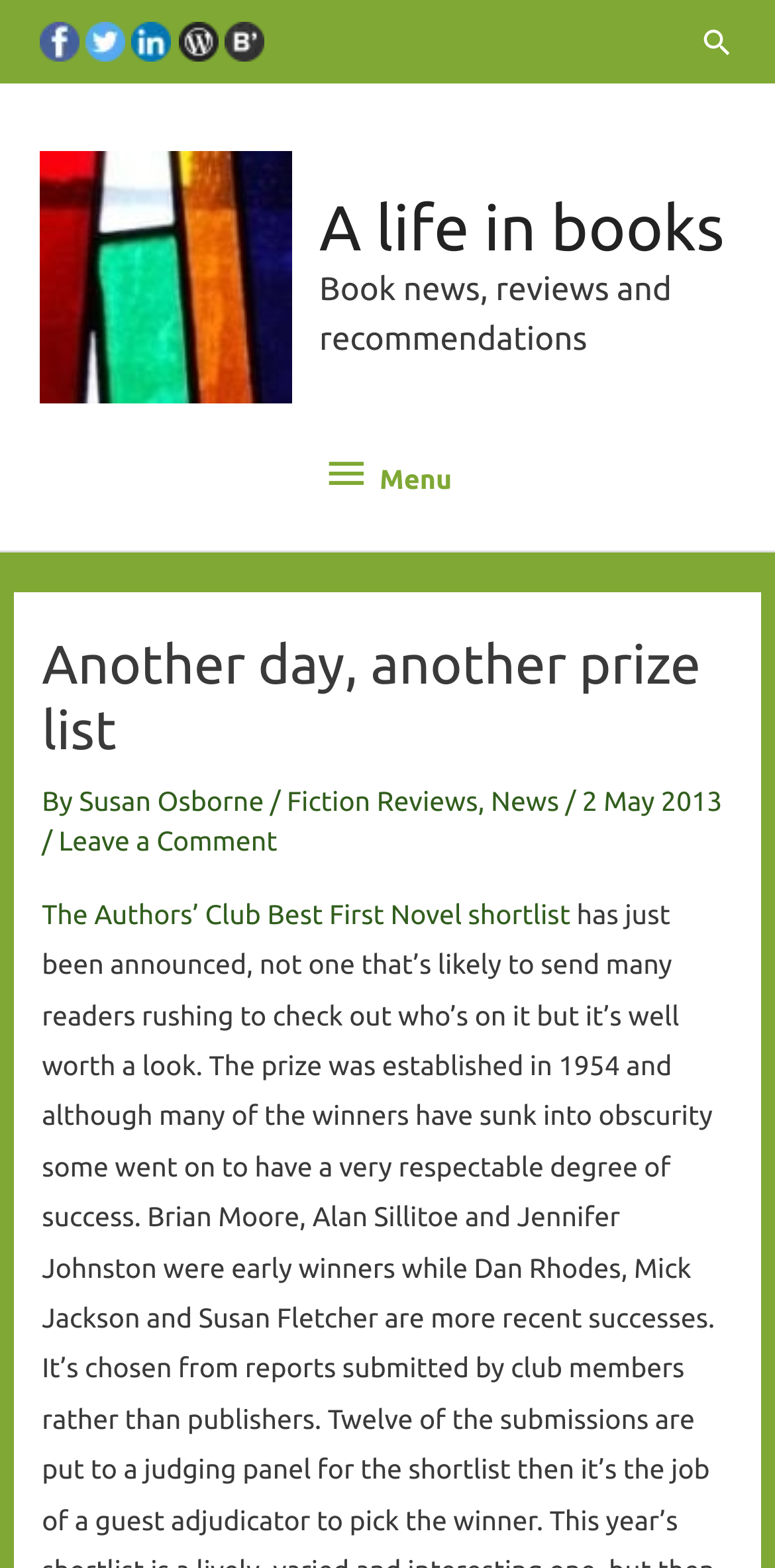Can you identify the bounding box coordinates of the clickable region needed to carry out this instruction: 'Search for something'? The coordinates should be four float numbers within the range of 0 to 1, stated as [left, top, right, bottom].

[0.903, 0.015, 0.949, 0.037]